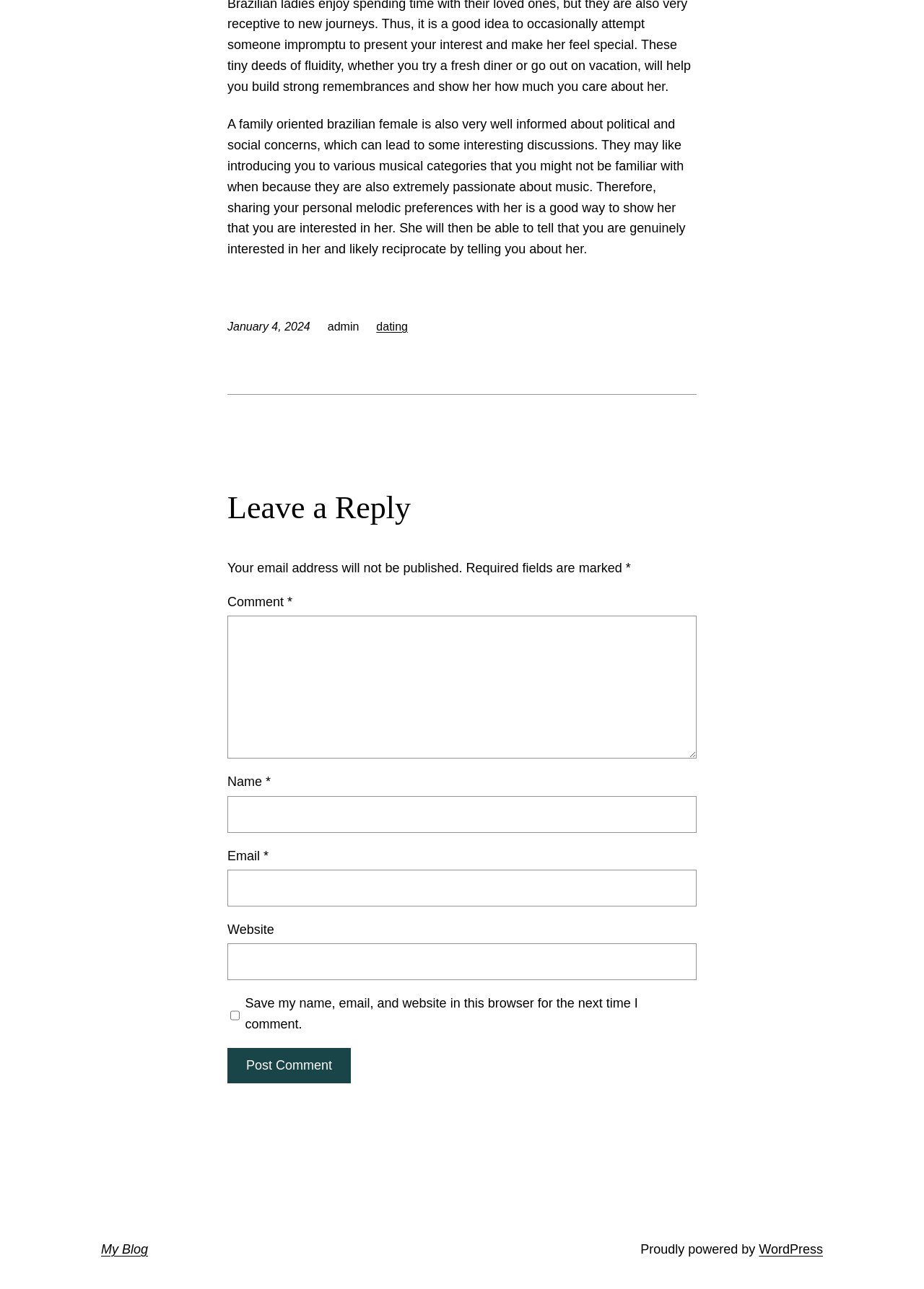What is the name of the blogging platform?
Based on the image, give a concise answer in the form of a single word or short phrase.

WordPress